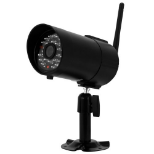Generate an elaborate caption that includes all aspects of the image.

The image showcases a sleek, modern surveillance camera designed for both indoor and outdoor use, featuring a streamlined cylindrical body. The camera is black and equipped with an array of infrared LEDs, enabling it to capture clear footage even in low light conditions. It includes a prominent antenna, suggesting wireless connectivity for streamlined installation and flexible placement. This model is part of the First Alert Digital Wireless Indoor/Outdoor Camera series, specifically designed to ensure security with a 500-foot range, making it an ideal choice for extensive coverage in various environments. The product has garnered positive feedback, reflected in customer reviews highlighting its effectiveness and ease of use.